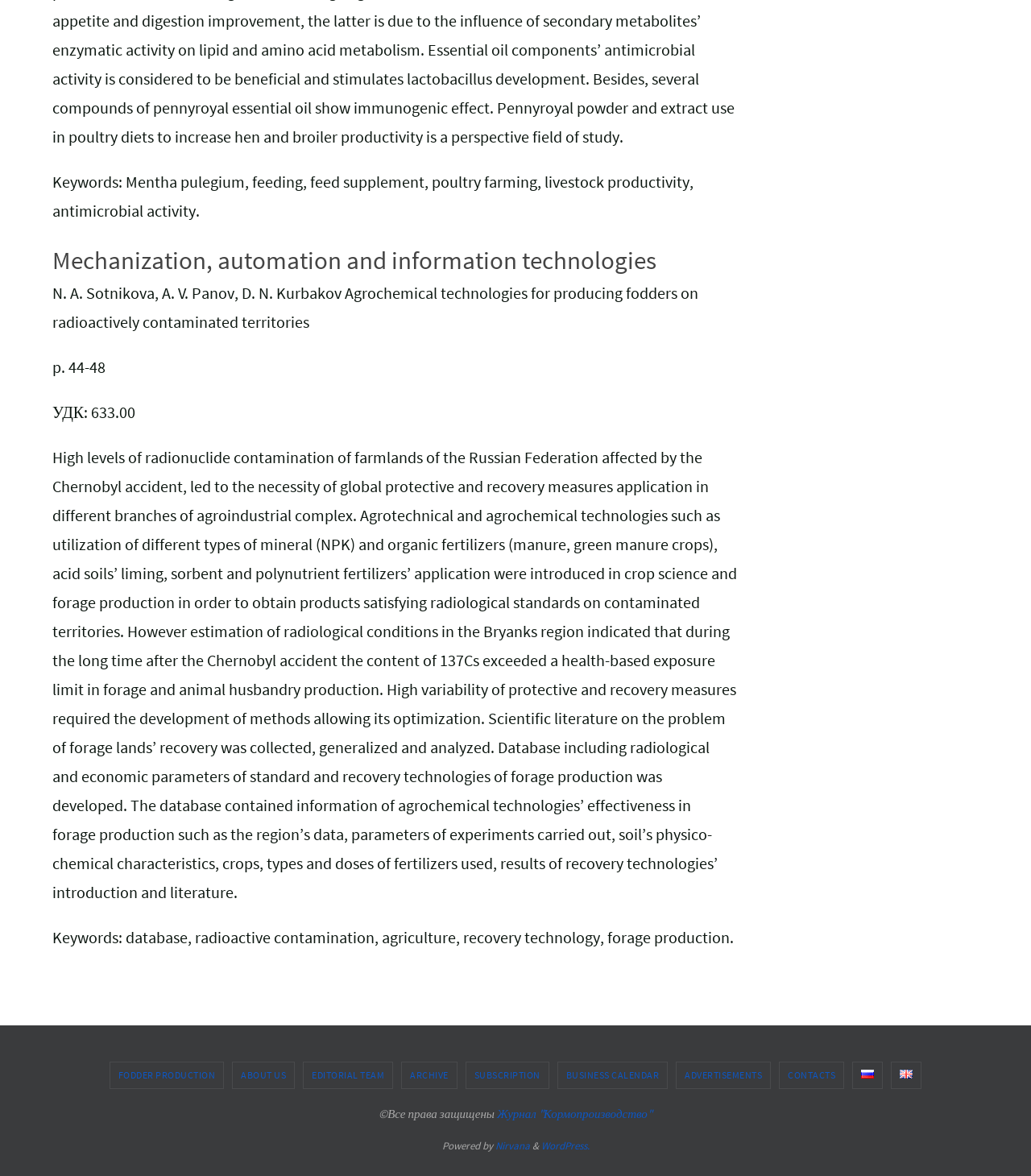Determine the bounding box coordinates of the clickable element to achieve the following action: 'Click on 'FODDER PRODUCTION''. Provide the coordinates as four float values between 0 and 1, formatted as [left, top, right, bottom].

[0.107, 0.903, 0.217, 0.925]